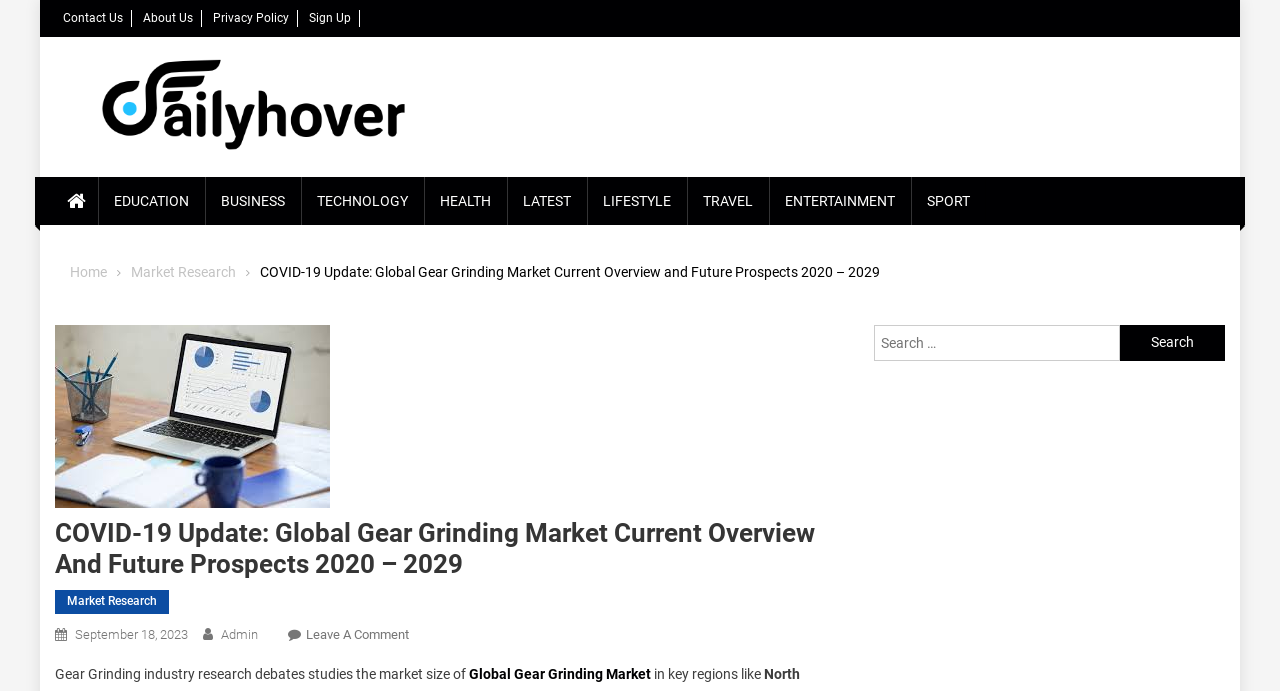What is the topic of the article?
Using the visual information, respond with a single word or phrase.

Global Gear Grinding Market